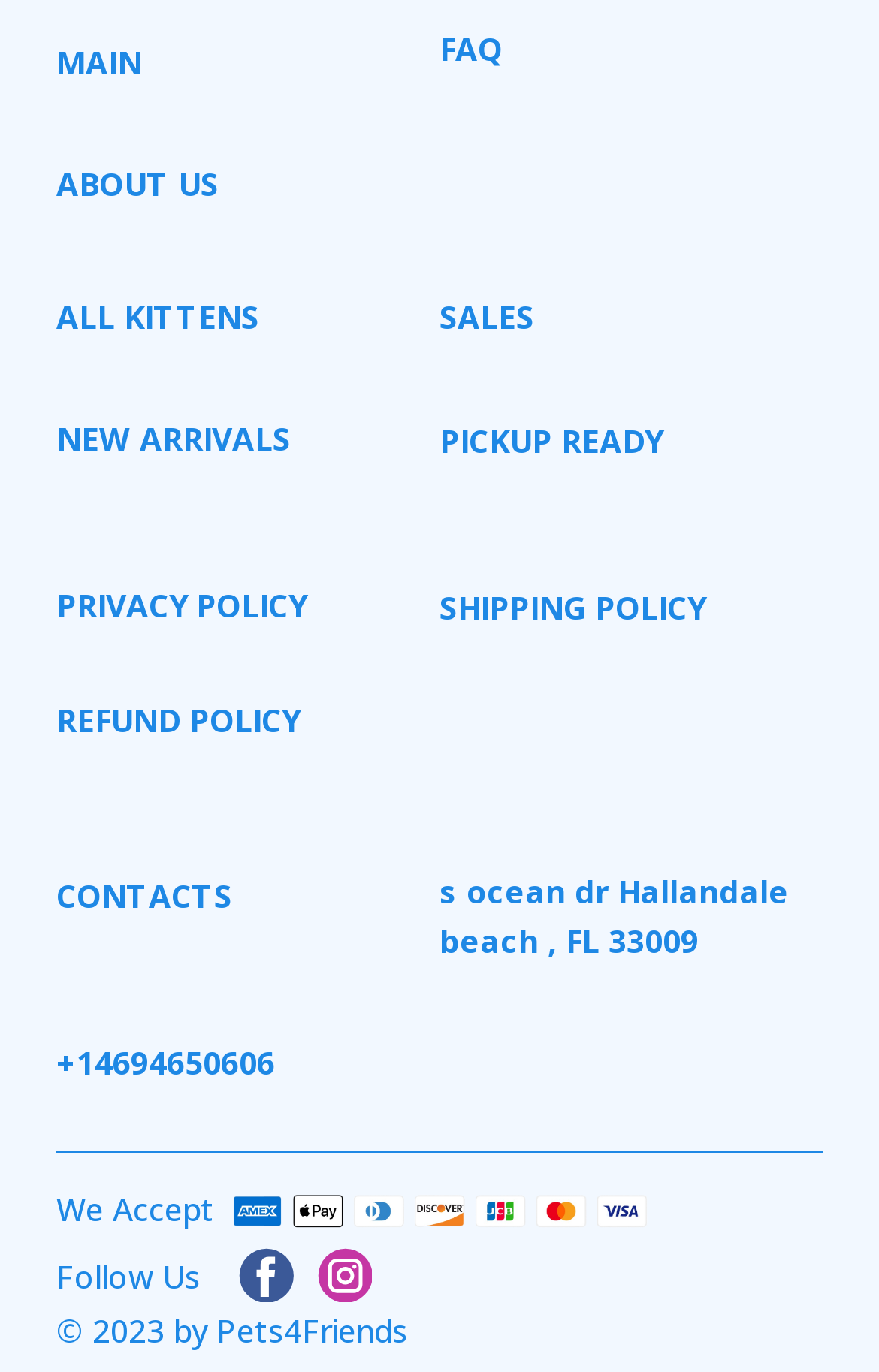Locate the bounding box coordinates of the area you need to click to fulfill this instruction: 'View the Adrian Leeds Group logo'. The coordinates must be in the form of four float numbers ranging from 0 to 1: [left, top, right, bottom].

None